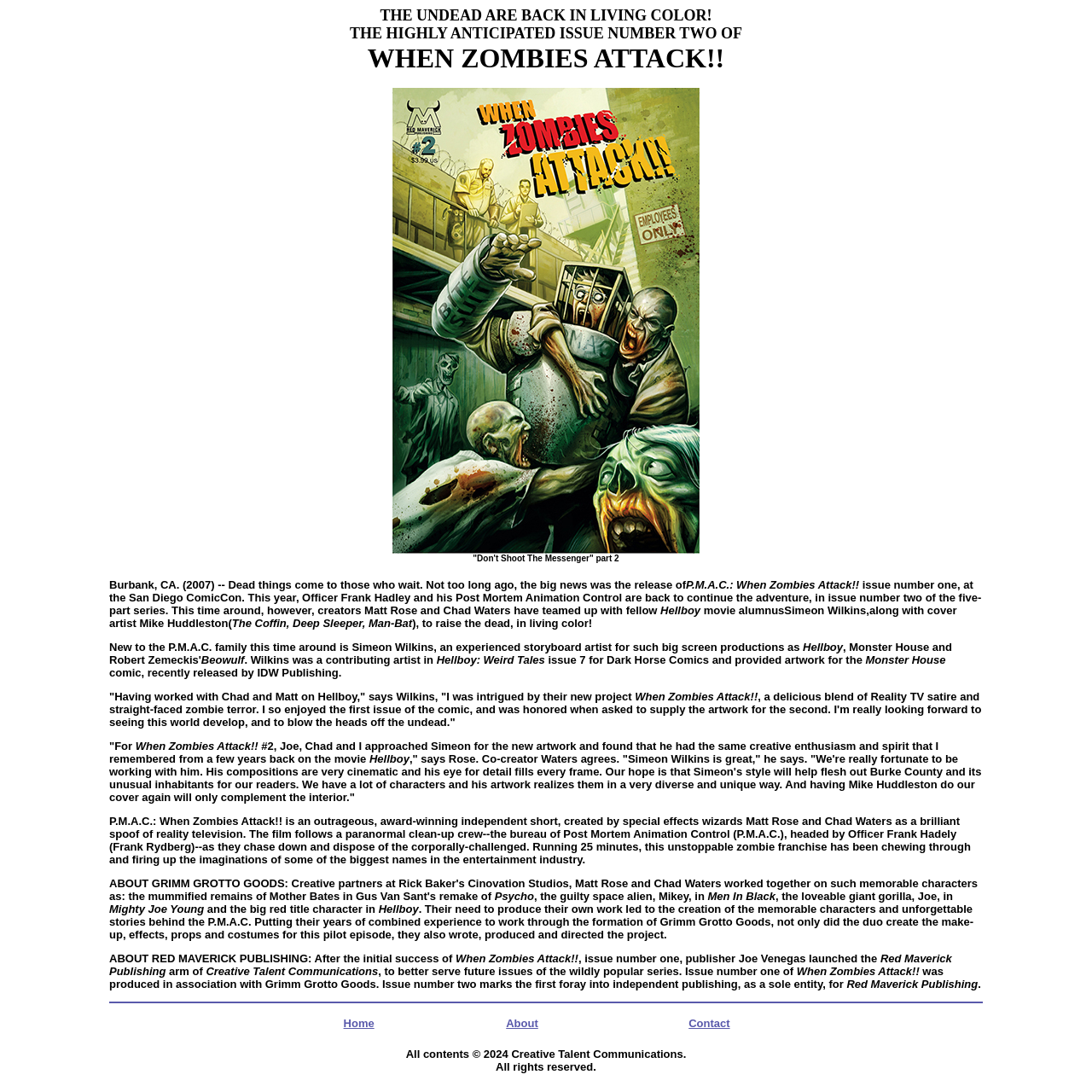Please answer the following question using a single word or phrase: 
What is the name of the character in the comic series?

Officer Frank Hadley